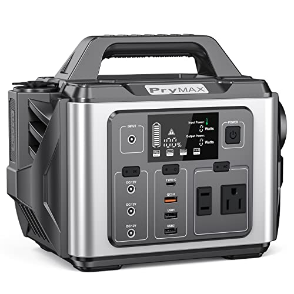How many standard AC outlets does the power station have?
Observe the image and answer the question with a one-word or short phrase response.

Two